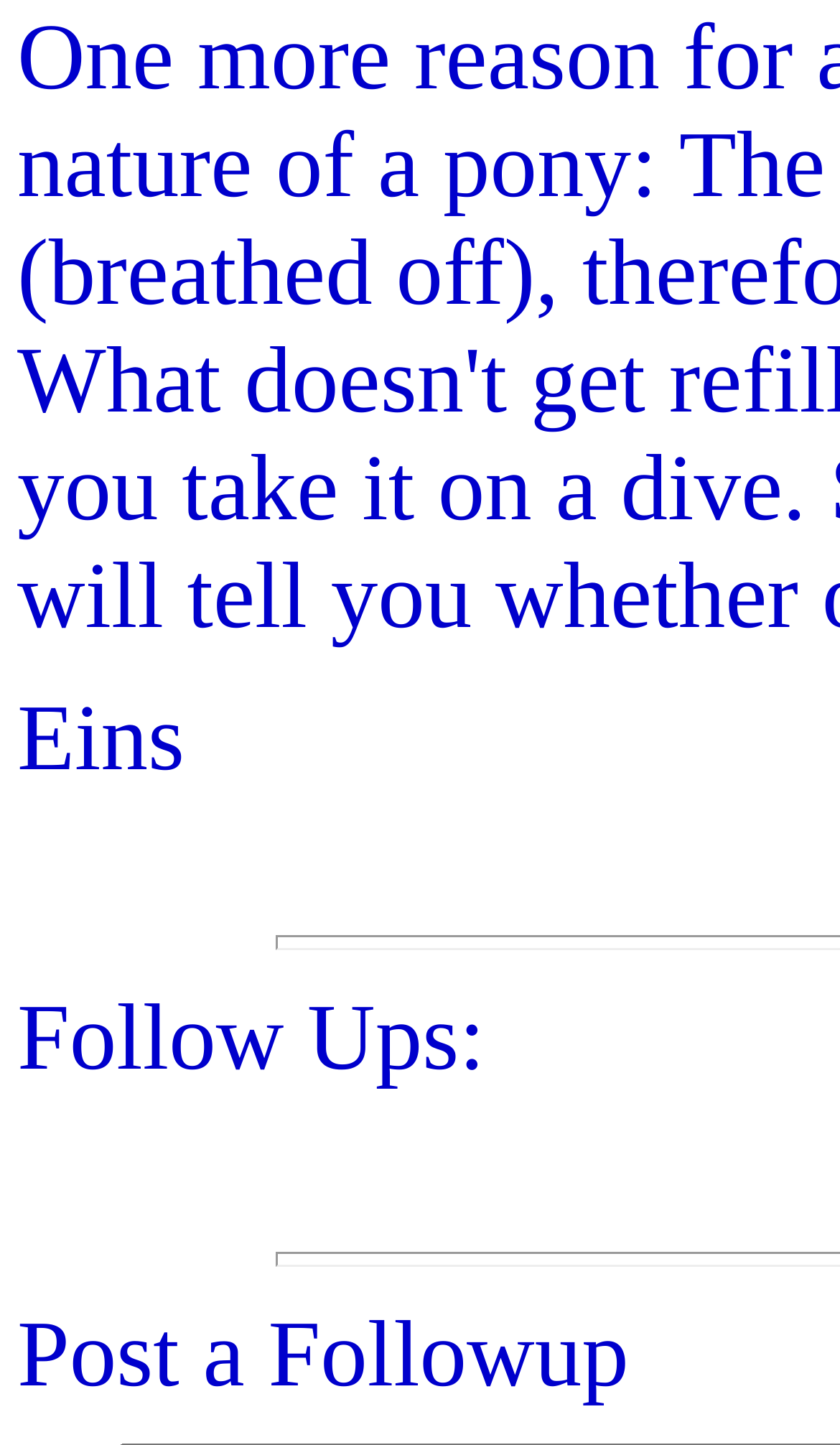Determine the bounding box coordinates (top-left x, top-left y, bottom-right x, bottom-right y) of the UI element described in the following text: Follow Ups:

[0.021, 0.684, 0.577, 0.755]